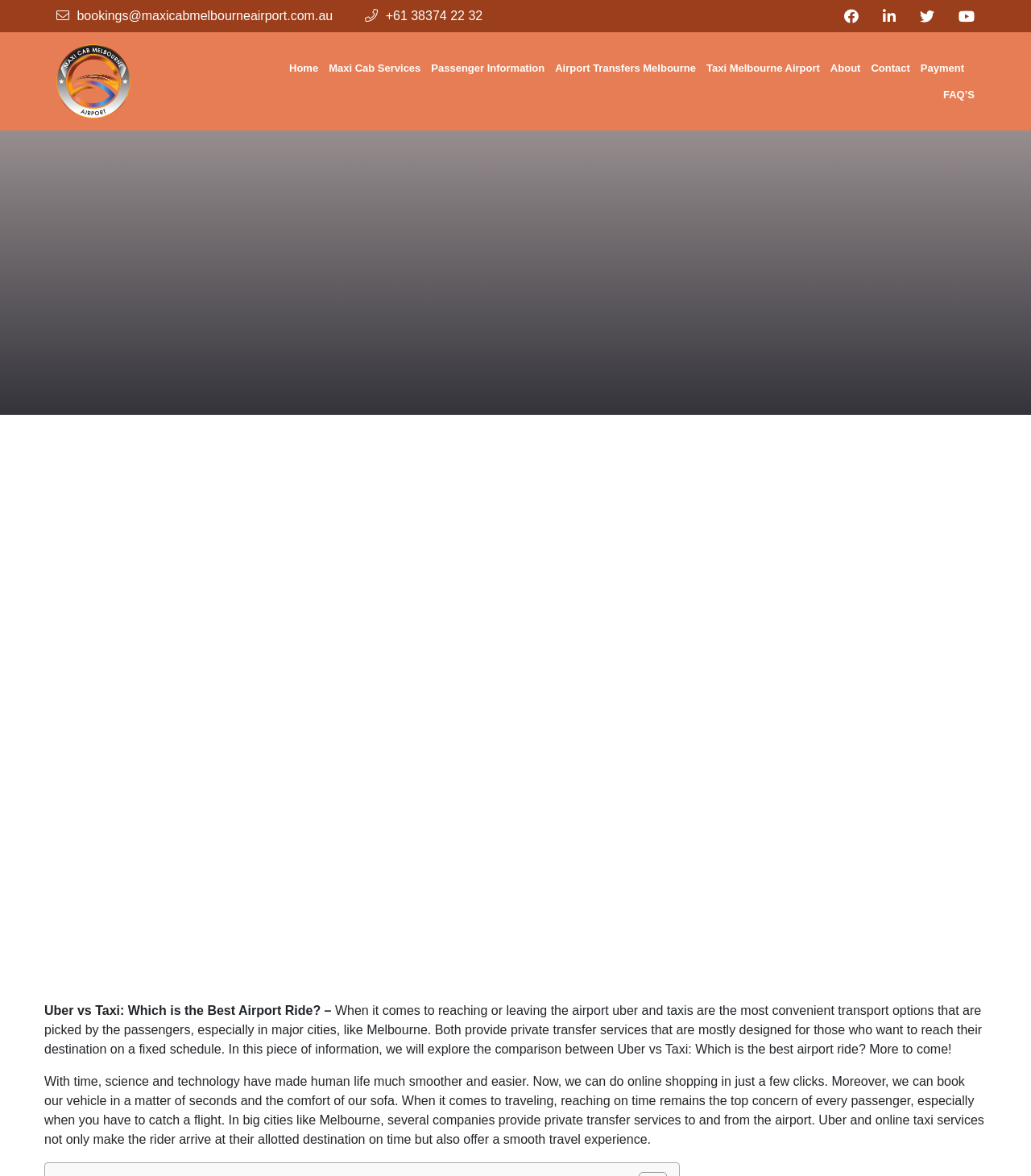Using the provided description: "Home", find the bounding box coordinates of the corresponding UI element. The output should be four float numbers between 0 and 1, in the format [left, top, right, bottom].

[0.33, 0.29, 0.363, 0.307]